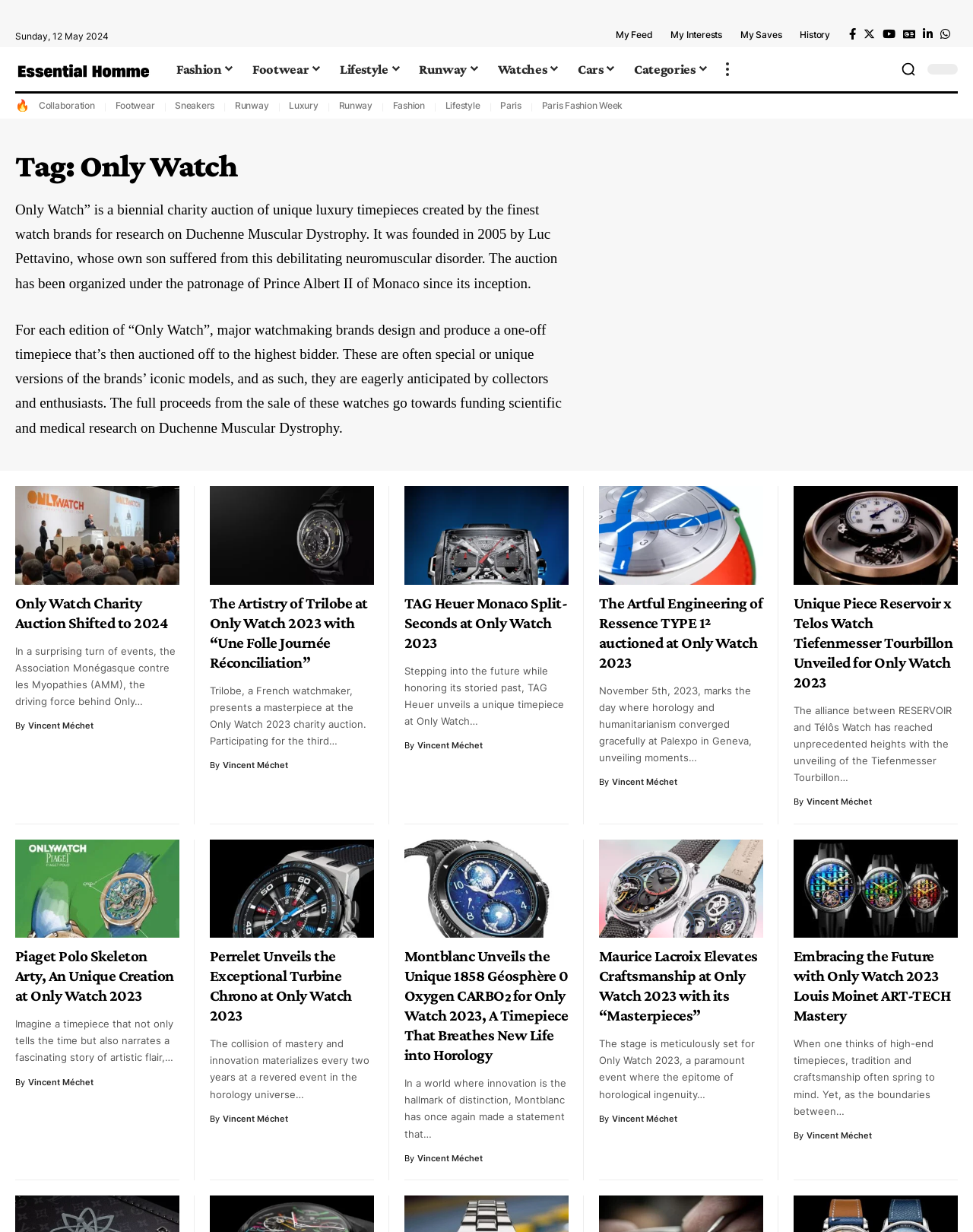Locate the bounding box coordinates of the UI element described by: "My Saves". The bounding box coordinates should consist of four float numbers between 0 and 1, i.e., [left, top, right, bottom].

[0.761, 0.022, 0.803, 0.035]